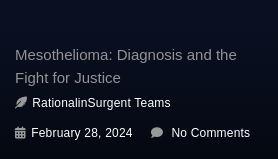Utilize the details in the image to thoroughly answer the following question: How many comments does the article currently have?

A note below the article title mentions that there are currently no comments on the article, implying that it might be a fresh addition to the platform and has not received any user feedback yet.